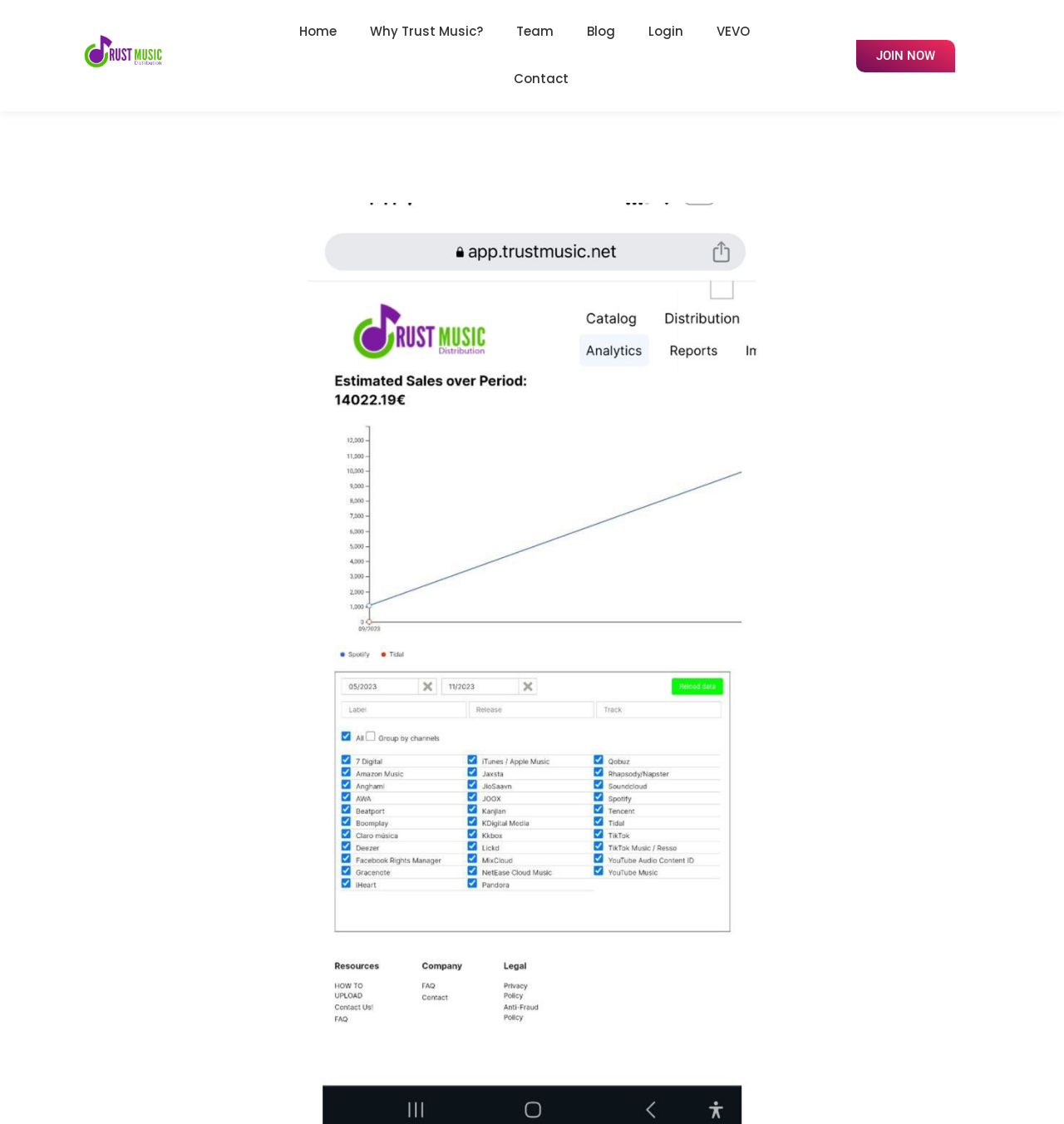Provide the bounding box coordinates for the UI element described in this sentence: "alt="Chengdu J-20 Fighter Jet"". The coordinates should be four float values between 0 and 1, i.e., [left, top, right, bottom].

None